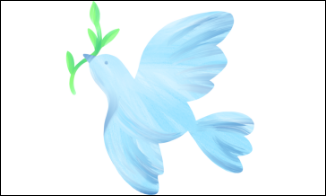Give an in-depth summary of the scene depicted in the image.

The image depicts a serene, stylized blue dove, gracefully soaring while holding a green olive branch in its beak. This representation of the dove, traditionally a symbol of peace, conveys hope and harmony. The soft, flowing lines and gentle colors used in the illustration emphasize a sense of tranquility and positivity, aligning with themes of humanitarian advocacy and global cooperation. This visual encapsulates ideals of peace and reconciliation, resonating with the missions and efforts of organizations committed to fostering dialogue and resolving conflicts.